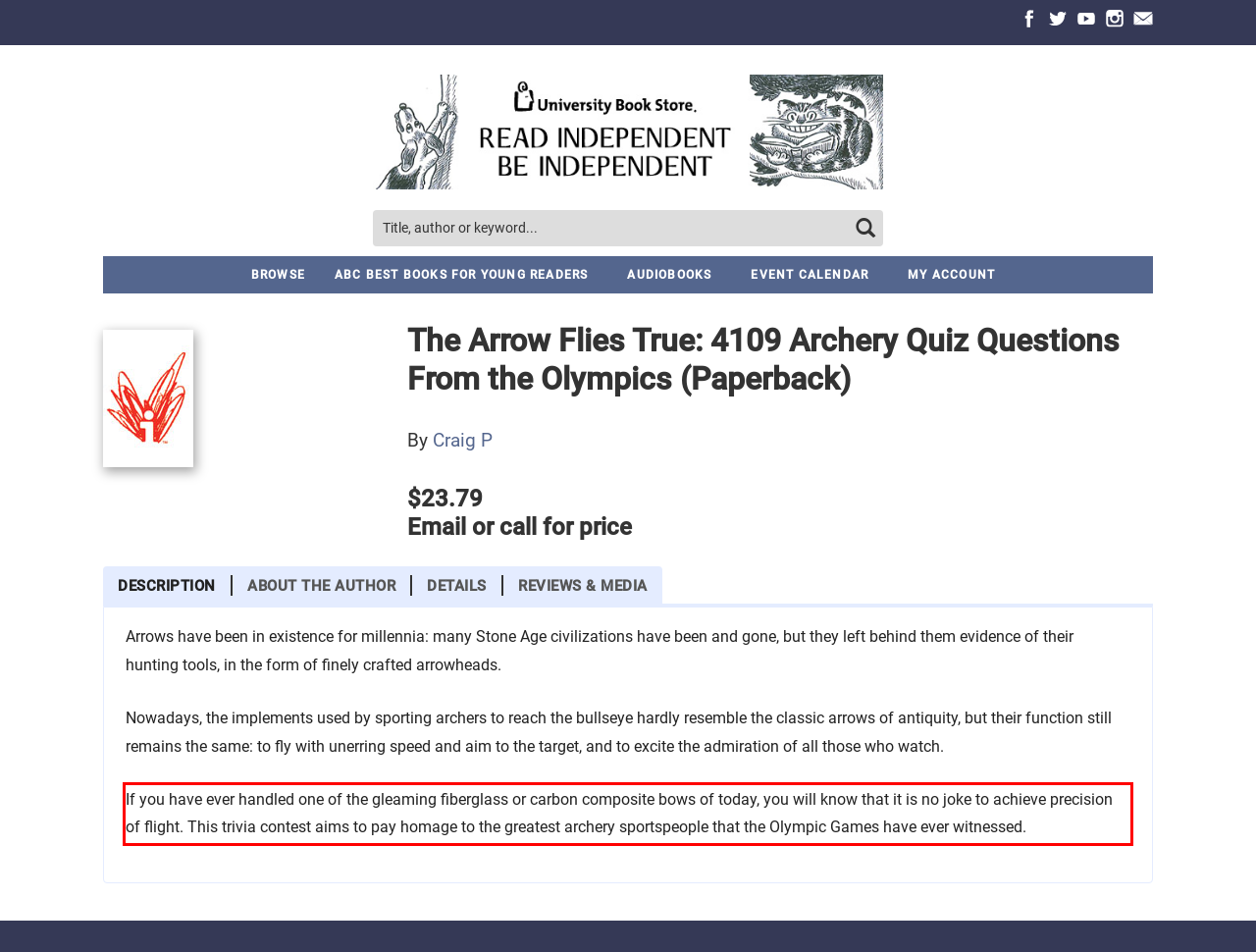There is a screenshot of a webpage with a red bounding box around a UI element. Please use OCR to extract the text within the red bounding box.

If you have ever handled one of the gleaming fiberglass or carbon composite bows of today, you will know that it is no joke to achieve precision of flight. This trivia contest aims to pay homage to the greatest archery sportspeople that the Olympic Games have ever witnessed.